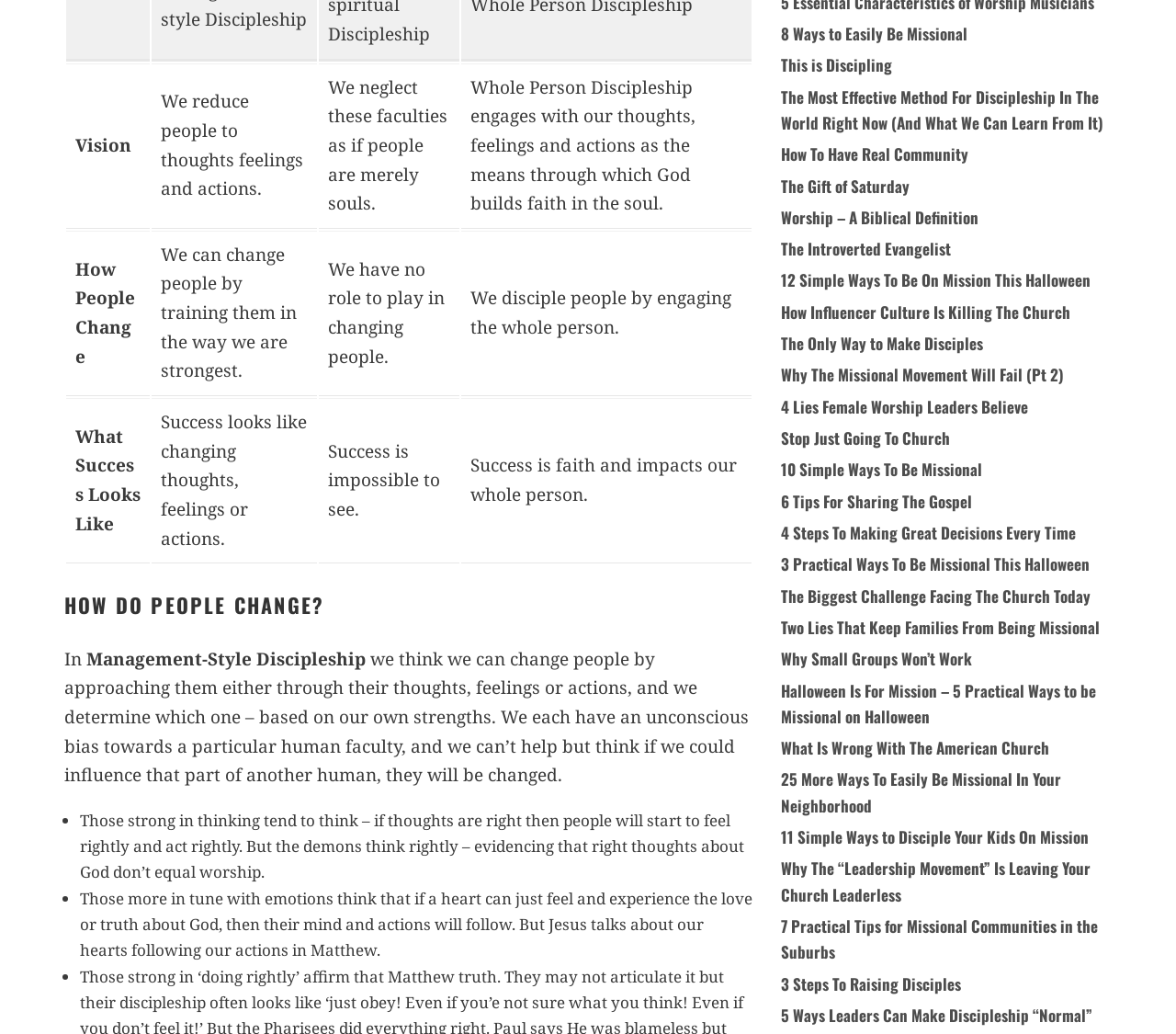How many links are there in the right-hand section? Based on the screenshot, please respond with a single word or phrase.

20